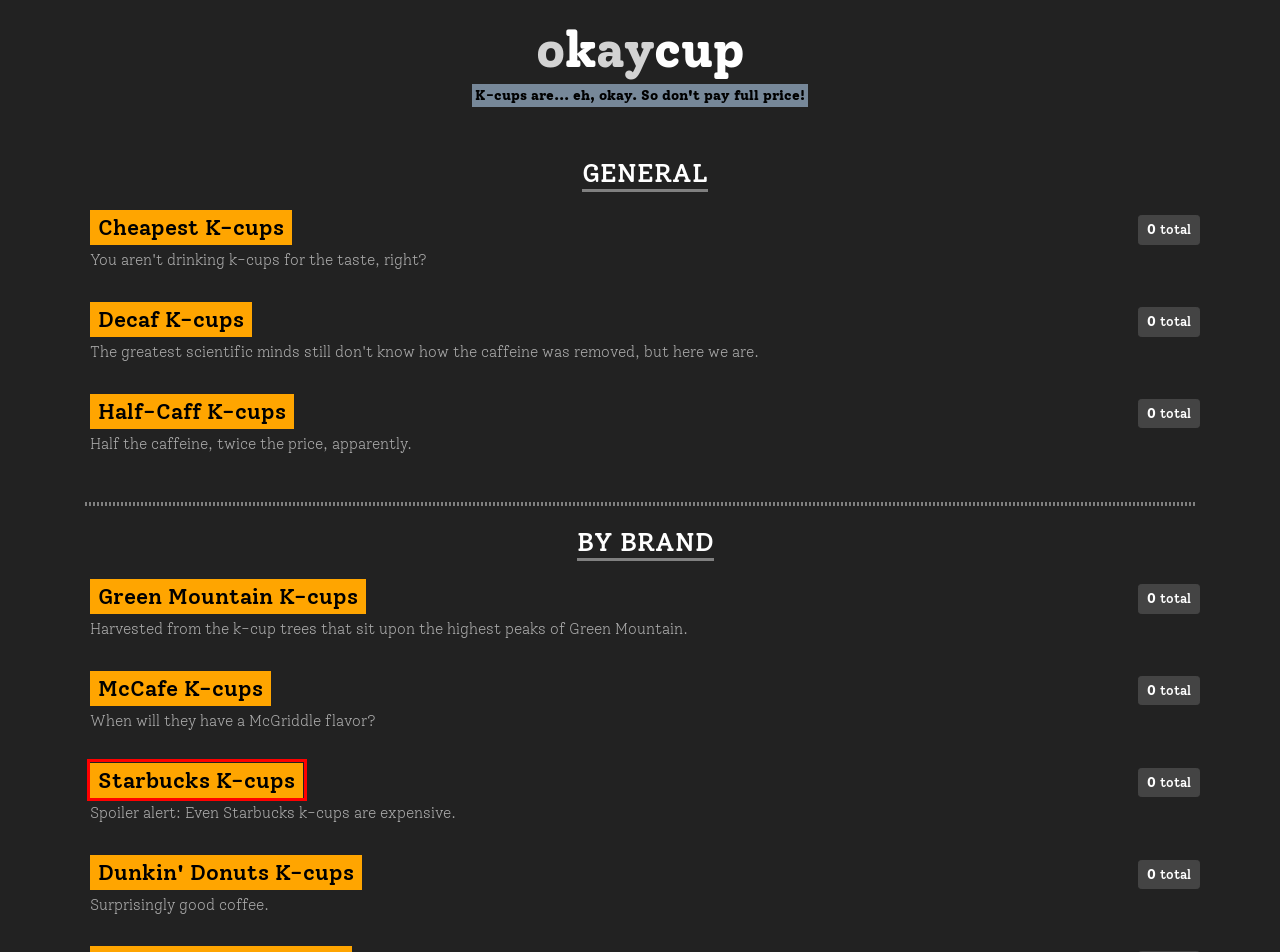Look at the screenshot of the webpage and find the element within the red bounding box. Choose the webpage description that best fits the new webpage that will appear after clicking the element. Here are the candidates:
A. Dunkin' Donuts K-cups | OkayCup.com
B. Starbucks K-cups | OkayCup.com
C. Green Mountain K-cups | OkayCup.com
D. Hot Cocoa K-cups | OkayCup.com
E. Half-Caff K-cups | OkayCup.com
F. McCafé K-cups | OkayCup.com
G. Decaf K-cups | OkayCup.com
H. K-cups | OkayCup.com

B